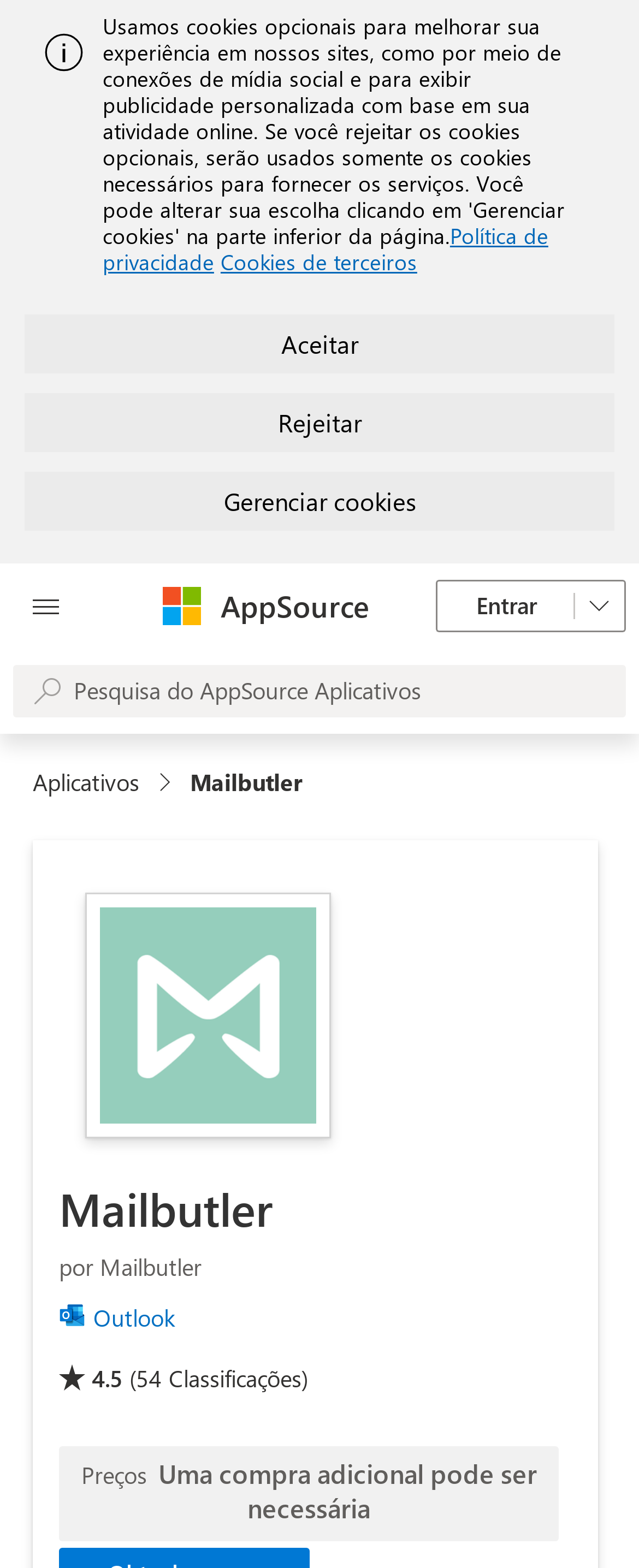Respond to the following query with just one word or a short phrase: 
How many ratings are there?

54